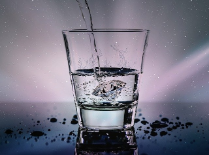Elaborate on all the key elements and details present in the image.

The image captures a dynamic scene of a glass being filled with water, showcasing splashes and ripples as the liquid enters. The glass is positioned on a reflective surface that catches the movement, enhancing the visual drama. The background features a dreamy, starry gradient, transitioning from soft purples to blues, adding a serene atmosphere. This visual representation aligns with the theme of staying hydrated, suggesting that even mild dehydration can lead to feelings of hunger, particularly during late-night activities. The image effectively conveys the importance of hydration for maintaining health and preventing late-night cravings.